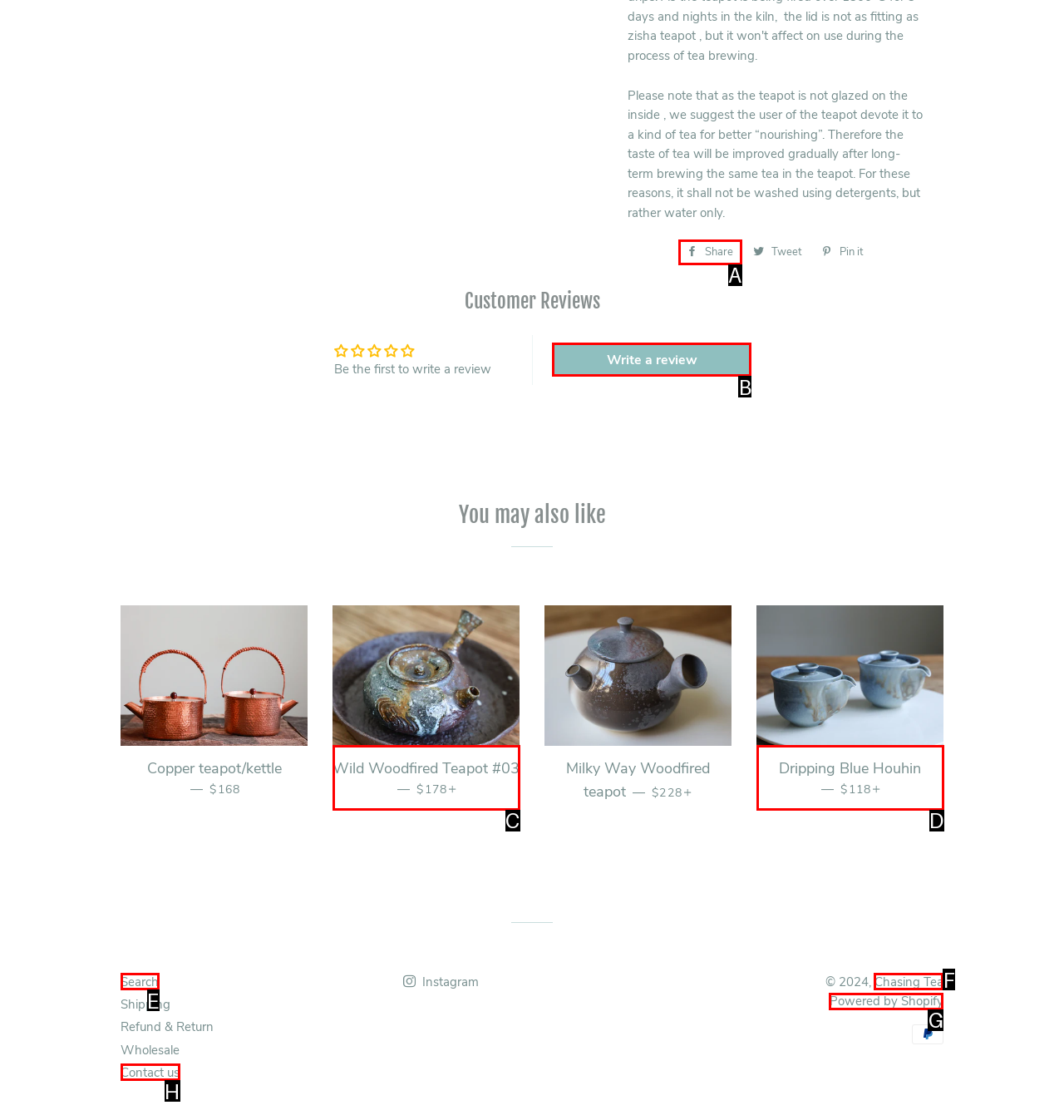Identify the letter of the UI element needed to carry out the task: Write a review
Reply with the letter of the chosen option.

B